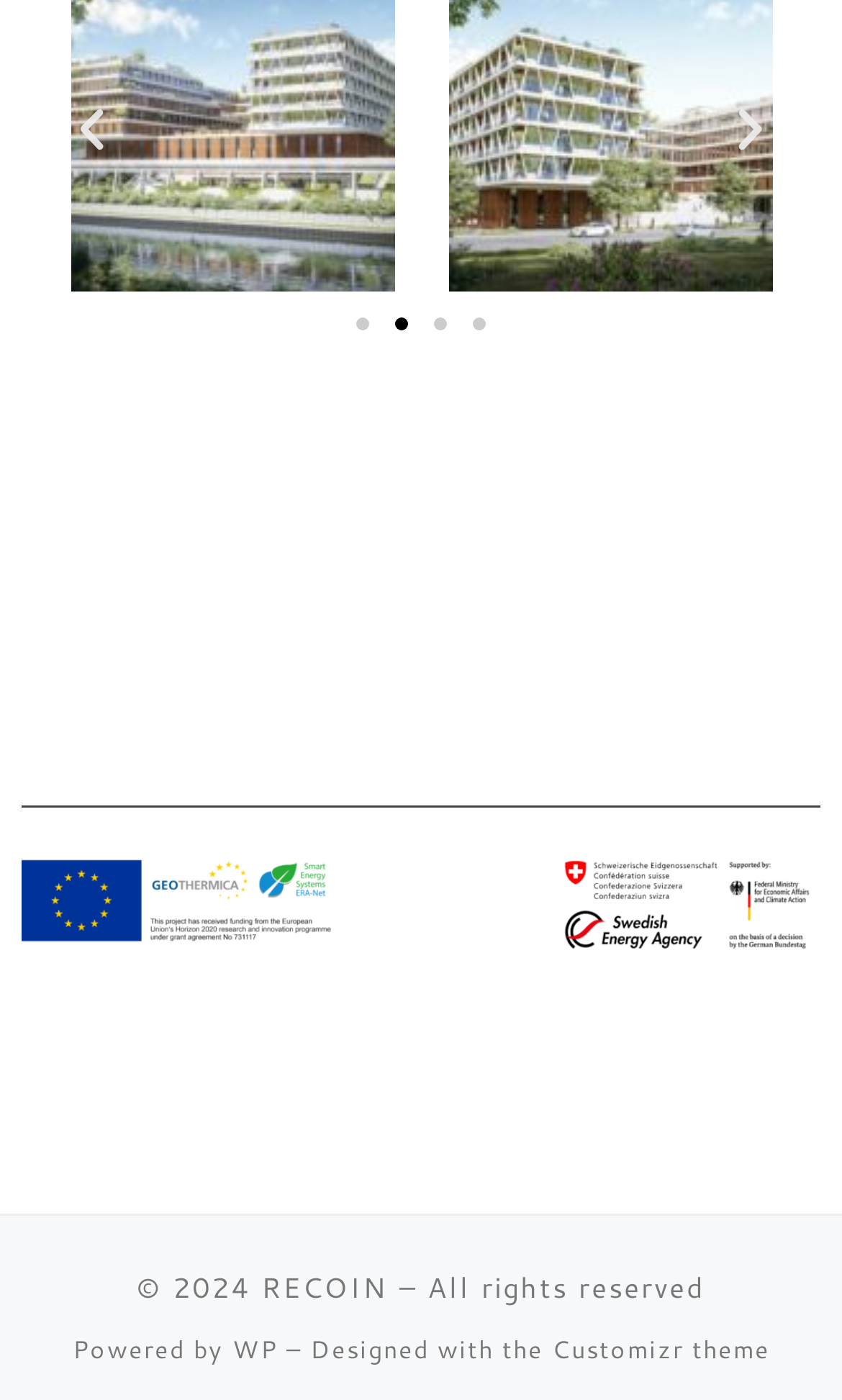Kindly determine the bounding box coordinates for the area that needs to be clicked to execute this instruction: "Go to next slide".

[0.859, 0.074, 0.923, 0.112]